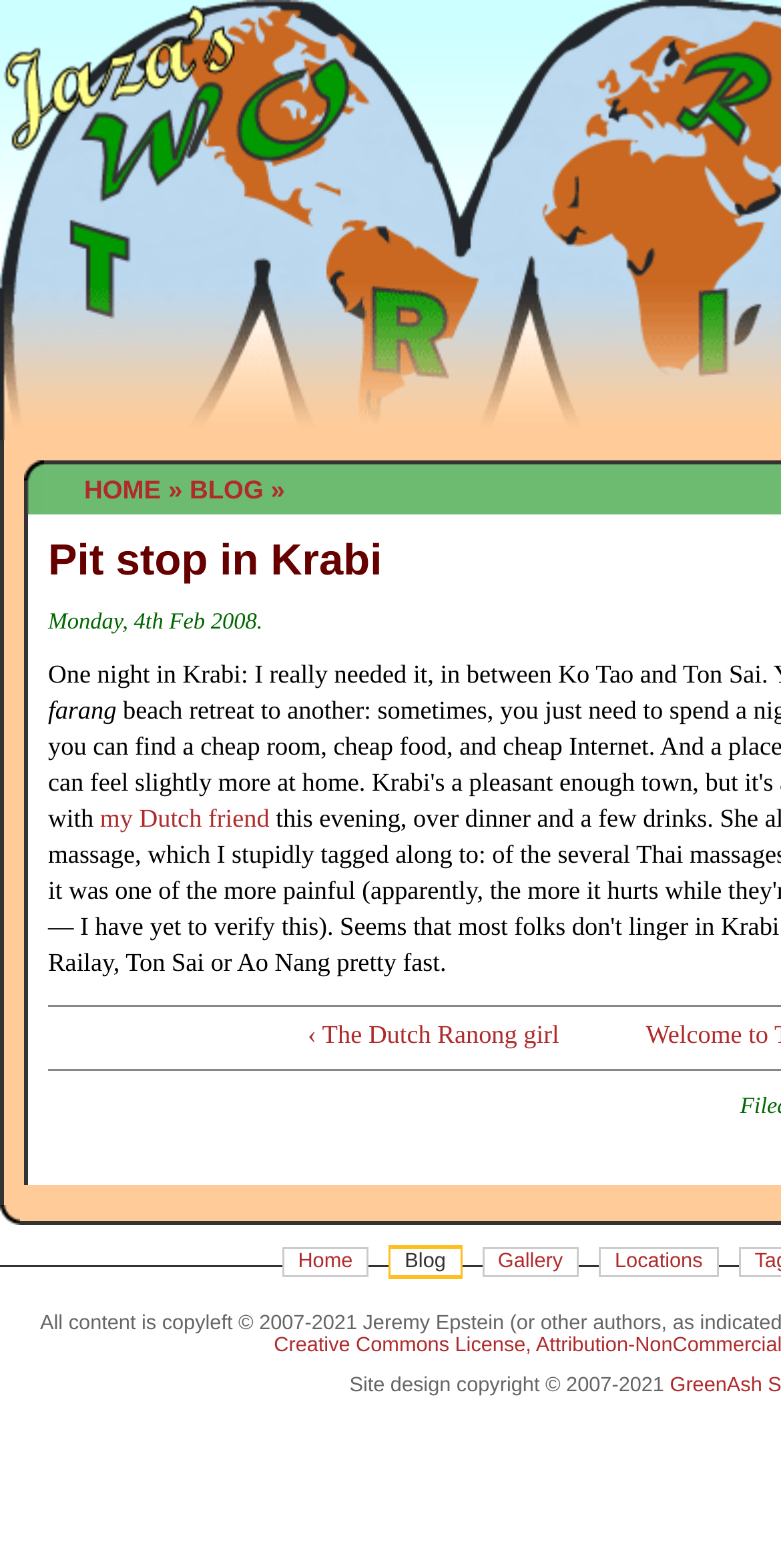Please find the bounding box coordinates of the element that must be clicked to perform the given instruction: "read the blog". The coordinates should be four float numbers from 0 to 1, i.e., [left, top, right, bottom].

[0.243, 0.303, 0.337, 0.322]